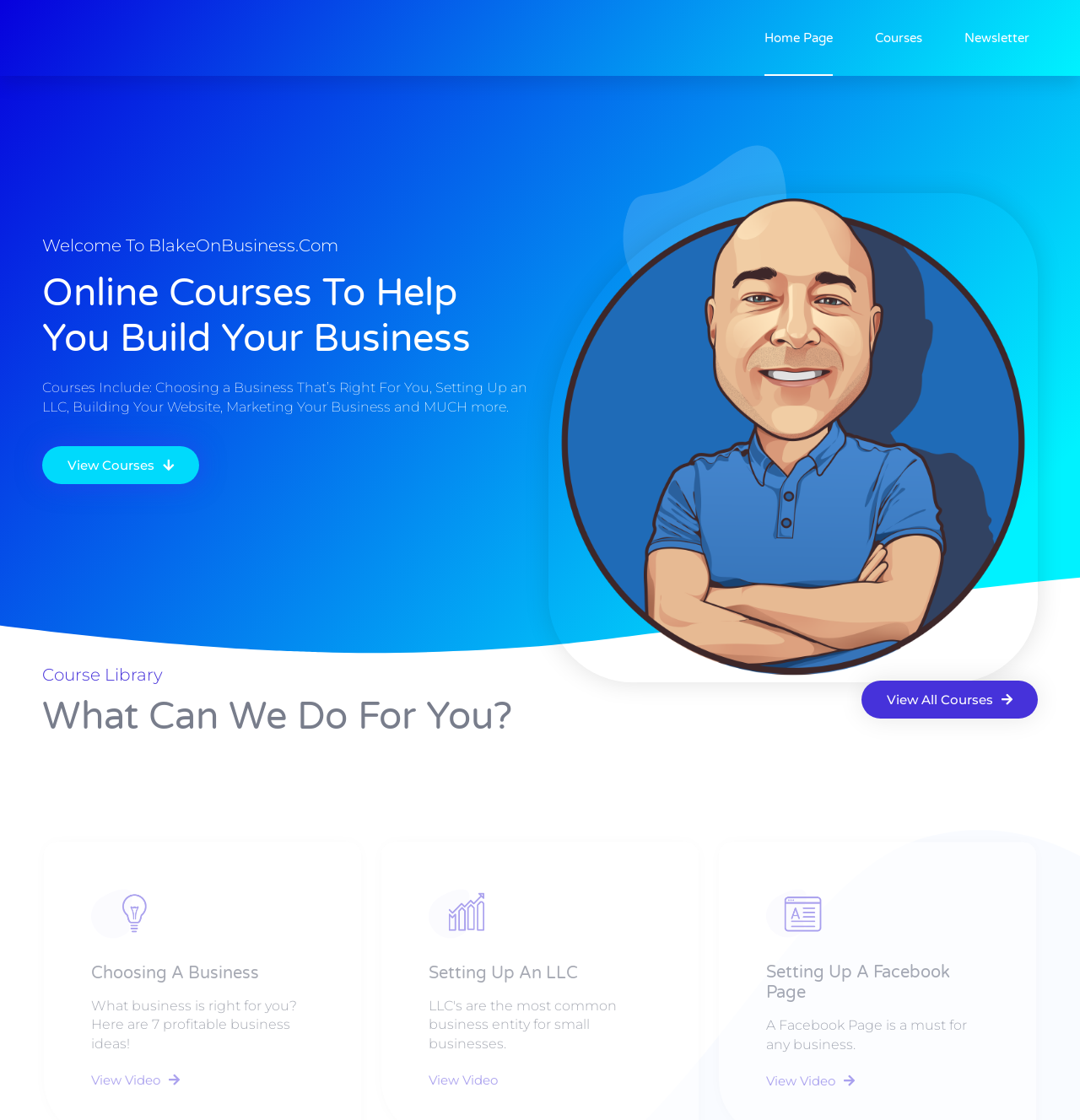Answer the question with a brief word or phrase:
How many videos are linked on this webpage?

3